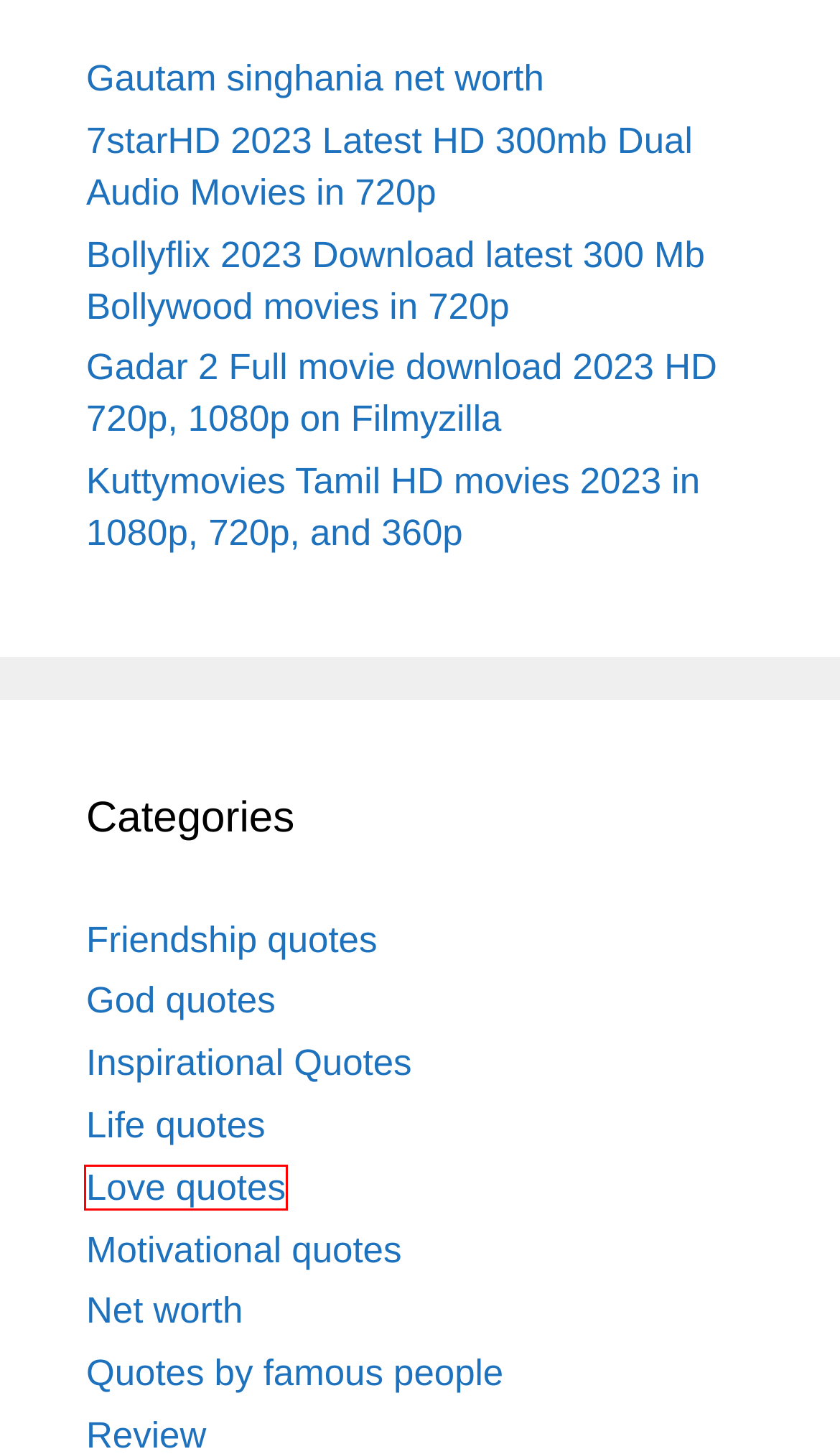You are provided with a screenshot of a webpage that has a red bounding box highlighting a UI element. Choose the most accurate webpage description that matches the new webpage after clicking the highlighted element. Here are your choices:
A. Quotes By Famous People Archives » AzProQuotes
B. Motivational Quotes Archives » AzProQuotes
C. Kuttymovies Tamil HD Movies 2023 In 1080p, 720p, And 360p » AzProQuotes
D. God Quotes Archives » AzProQuotes
E. Net Worth Archives » AzProQuotes
F. Life Quotes Archives » AzProQuotes
G. Love Quotes Archives » AzProQuotes
H. Friendship Quotes Archives » AzProQuotes

G